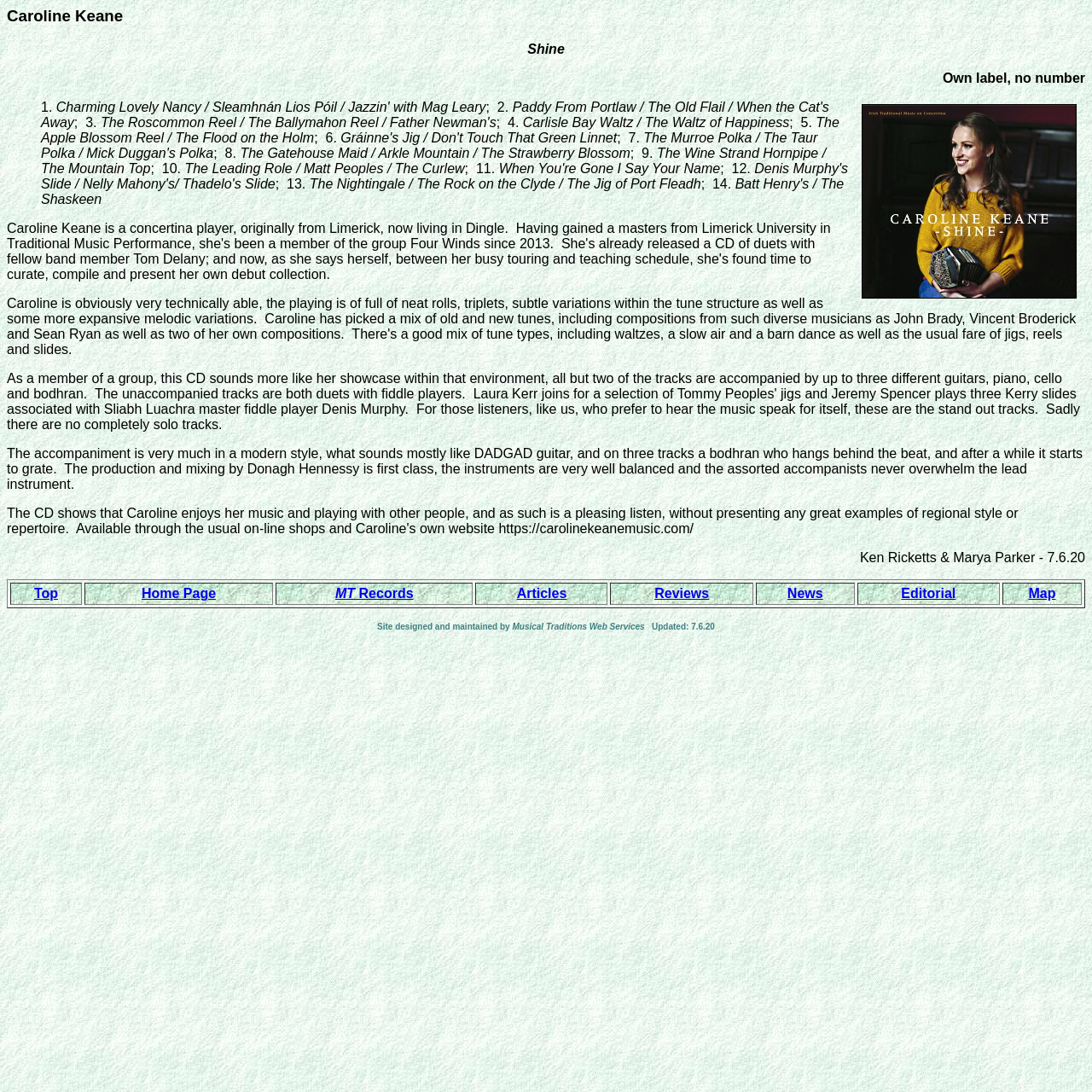Offer an in-depth caption of the entire webpage.

The webpage is about Caroline Keane, with a heading at the top left corner of the page displaying her name. Below the heading, there is a static text "Shine" and another text "Own label, no number" positioned towards the right side of the page. A cover picture is placed below these texts, taking up a significant portion of the page.

A blockquote section follows, containing a list of 14 items, each starting with a number (1-14) and followed by a descriptive text. These items are arranged in a vertical column, with each item positioned below the previous one. The texts describe various music tracks, including "Carlisle Bay Waltz / The Waltz of Happiness" and "The Gatehouse Maid / Arkle Mountain / The Strawberry Blossom".

Below the blockquote section, there is a static text providing a review of Caroline Keane's music, mentioning the accompaniment style and the production quality. The text is positioned at the top left corner of the page, spanning across most of the page's width.

Further down, there is a static text "Ken Ricketts & Marya Parker - 7.6.20" followed by a table with a row of grid cells containing links to various sections of the website, including "Top", "Home Page", "MT Records", "Articles", "Reviews", "News", "Editorial", and "Map". These links are arranged horizontally across the page.

At the bottom of the page, there are three static texts: "Site designed and maintained by", "Musical Traditions Web Services", and "Updated: 7.6.20". These texts are positioned towards the center of the page, with the last two texts aligned to the right.